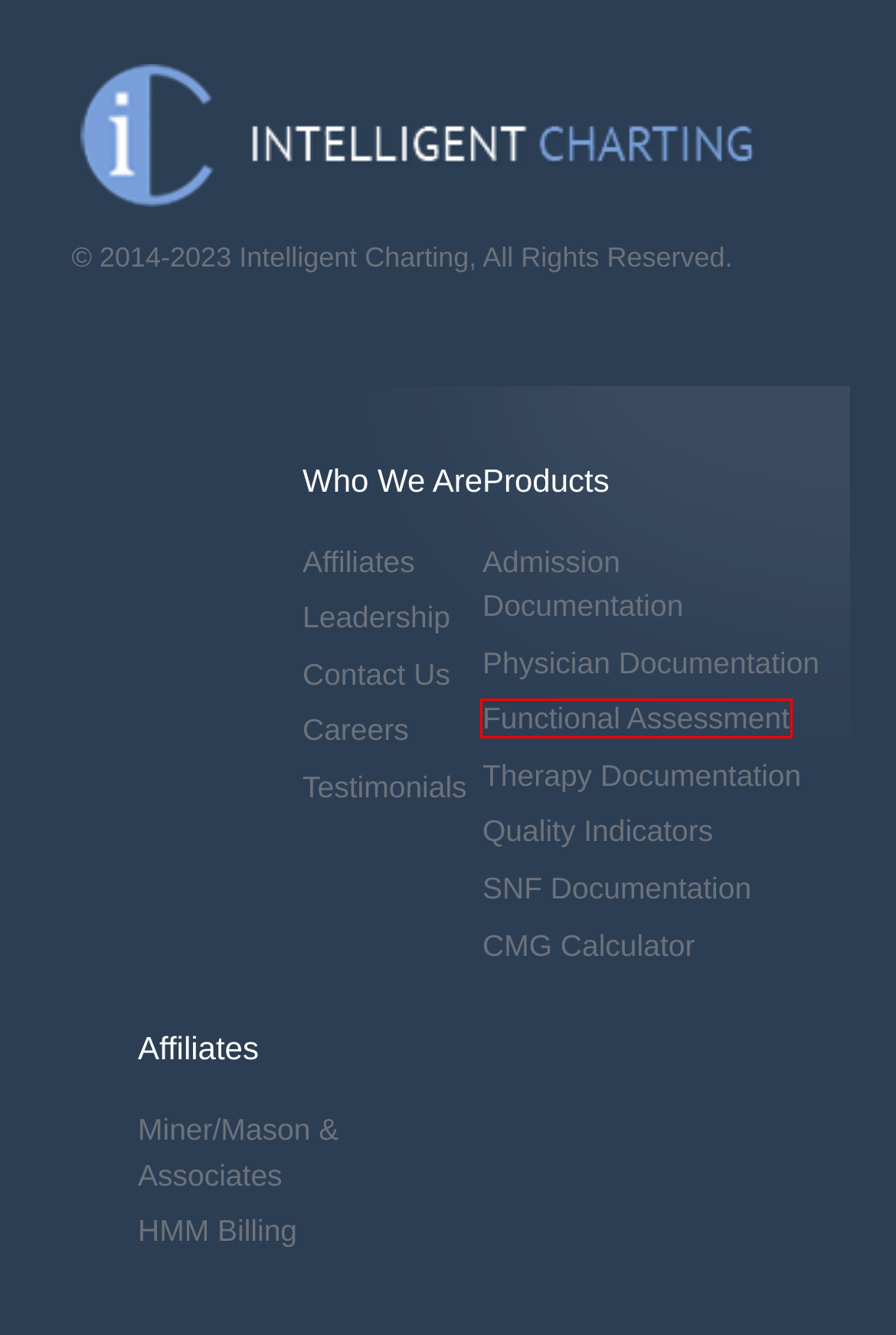View the screenshot of the webpage containing a red bounding box around a UI element. Select the most fitting webpage description for the new page shown after the element in the red bounding box is clicked. Here are the candidates:
A. Quality Indicators | Rehab Documentation for Physiatrists, by Physiatrists
B. SNF Documentation | Rehab Documentation for Physiatrists, by Physiatrists
C. Admission Documentation | Rehab Documentation for Physiatrists, by Physiatrists
D. Leadership | Rehab Documentation for Physiatrists, by Physiatrists
E. Testimonials | Rehab Documentation for Physiatrists, by Physiatrists
F. About Us - Miner/Mason & Associates
G. Functional Assessment | Rehab Documentation for Physiatrists, by Physiatrists
H. Contact Us | Rehab Documentation for Physiatrists, by Physiatrists

G